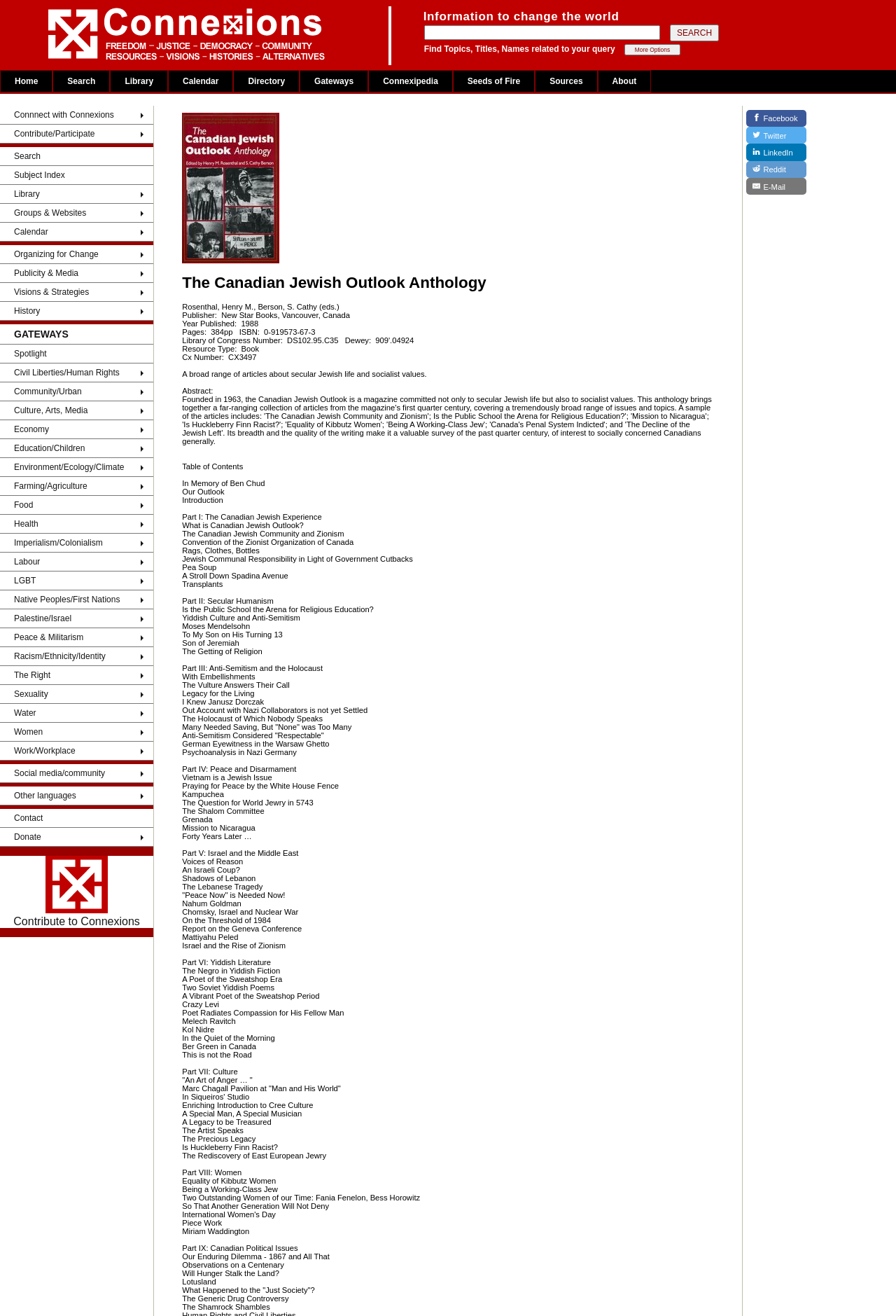How many columns are there in the layout table?
Based on the image, respond with a single word or phrase.

1